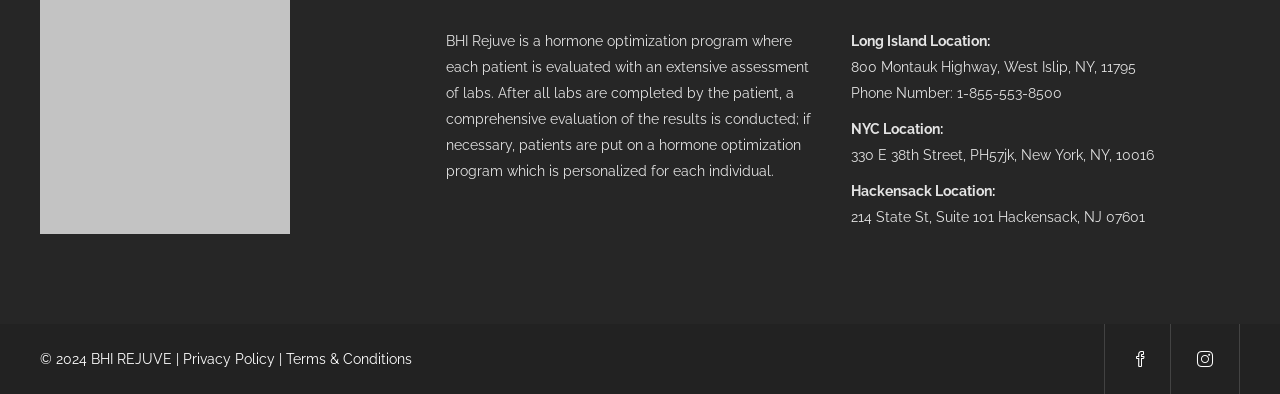From the webpage screenshot, predict the bounding box of the UI element that matches this description: "Terms & Conditions".

[0.223, 0.891, 0.322, 0.931]